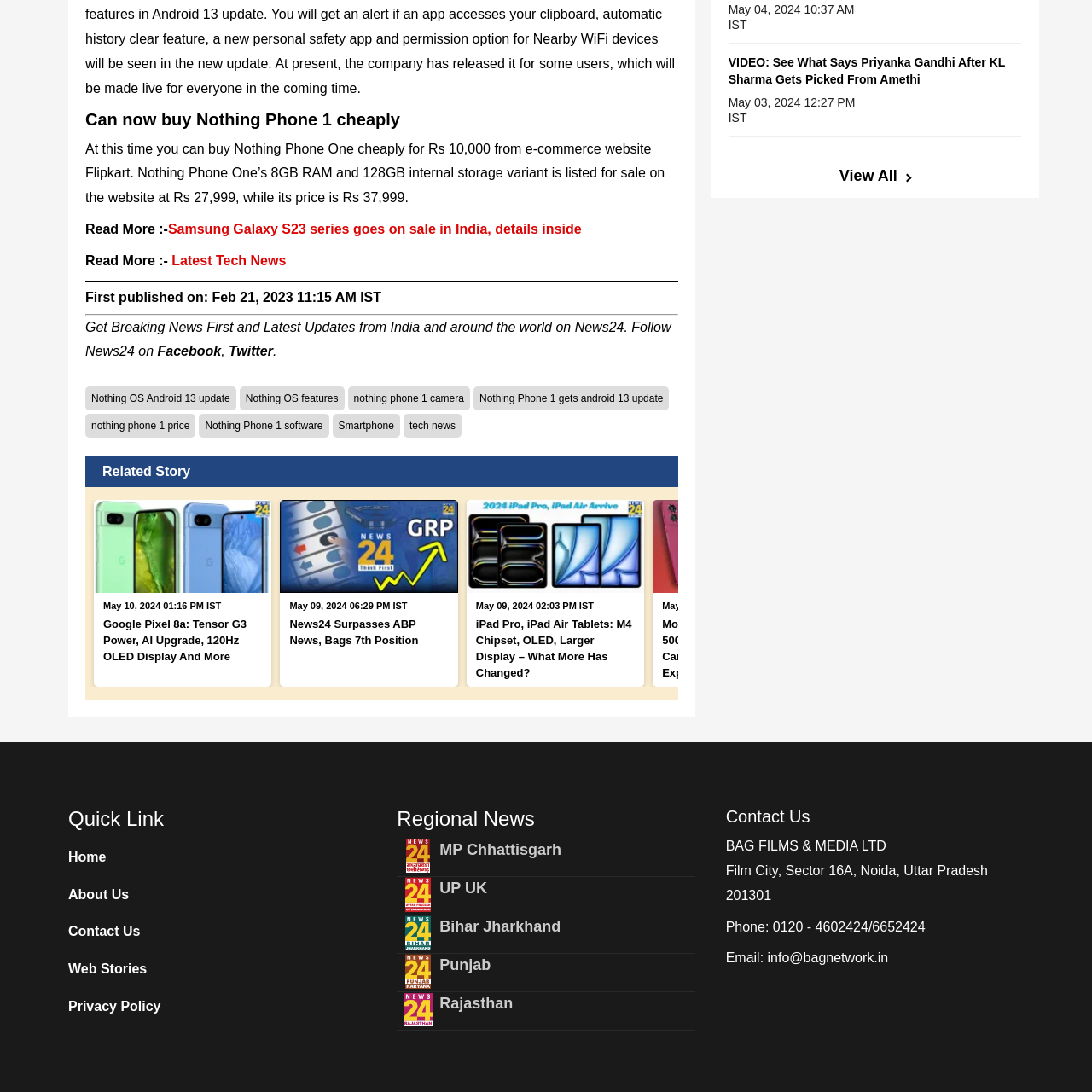What is the role of News24?
Focus on the part of the image marked with a red bounding box and deliver an in-depth answer grounded in the visual elements you observe.

The platform's coverage of recent events and updates on technology and consumer electronics underscores its role in keeping readers informed about the latest news and developments.